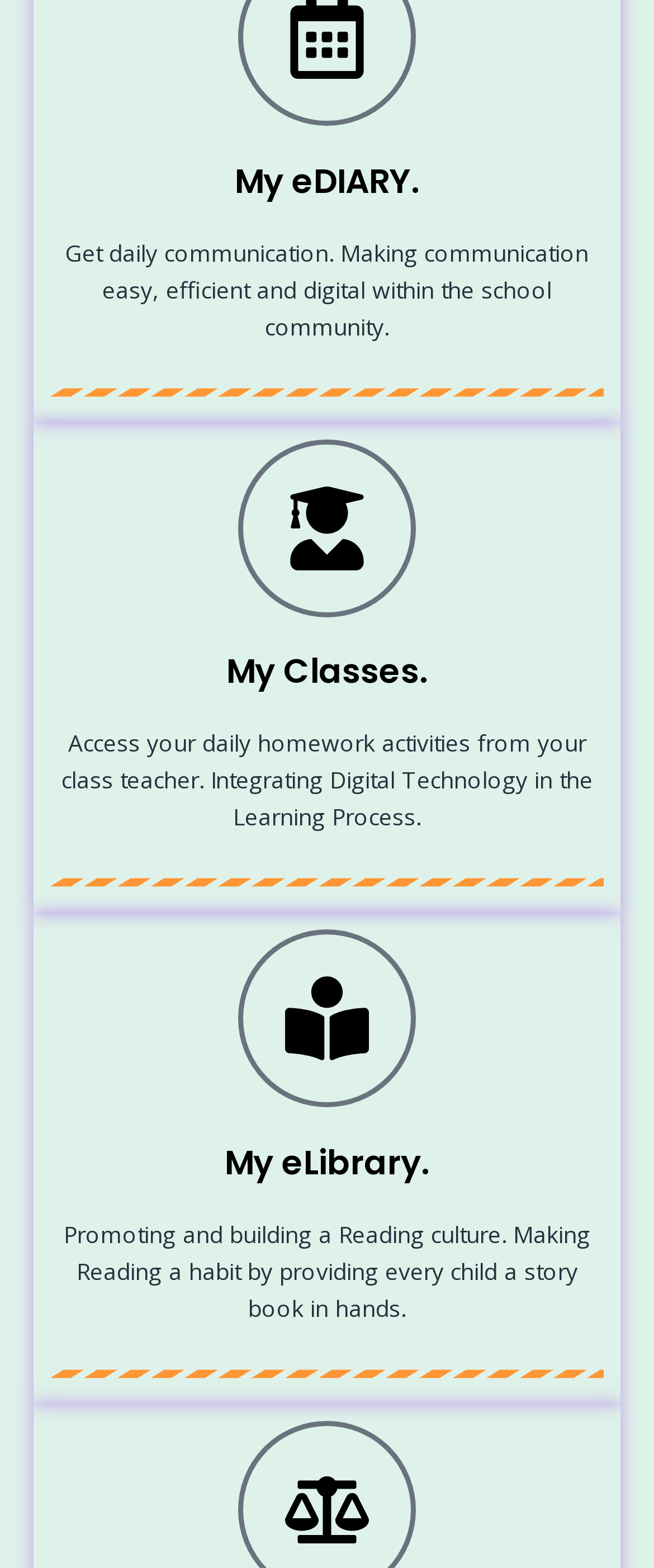What is the goal of My eLibrary?
Use the image to give a comprehensive and detailed response to the question.

The StaticText element, 'Promoting and building a Reading culture. Making Reading a habit by providing every child a story book in hands.', suggests that the goal of My eLibrary is to promote a reading culture among children.